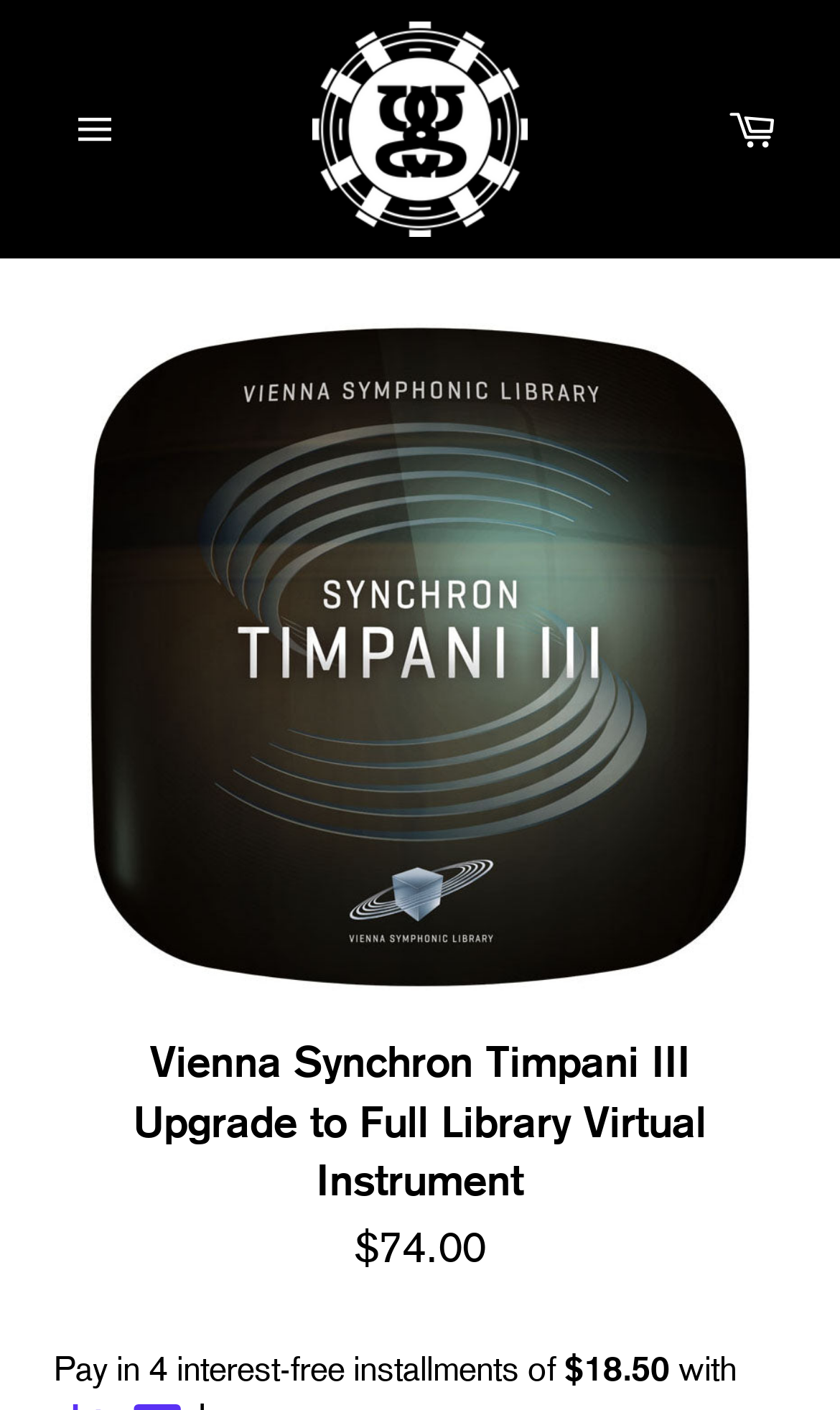Refer to the screenshot and give an in-depth answer to this question: Is there a cart button on the webpage?

I found the cart button by looking at the top-right corner of the webpage where the link 'Cart' is located.